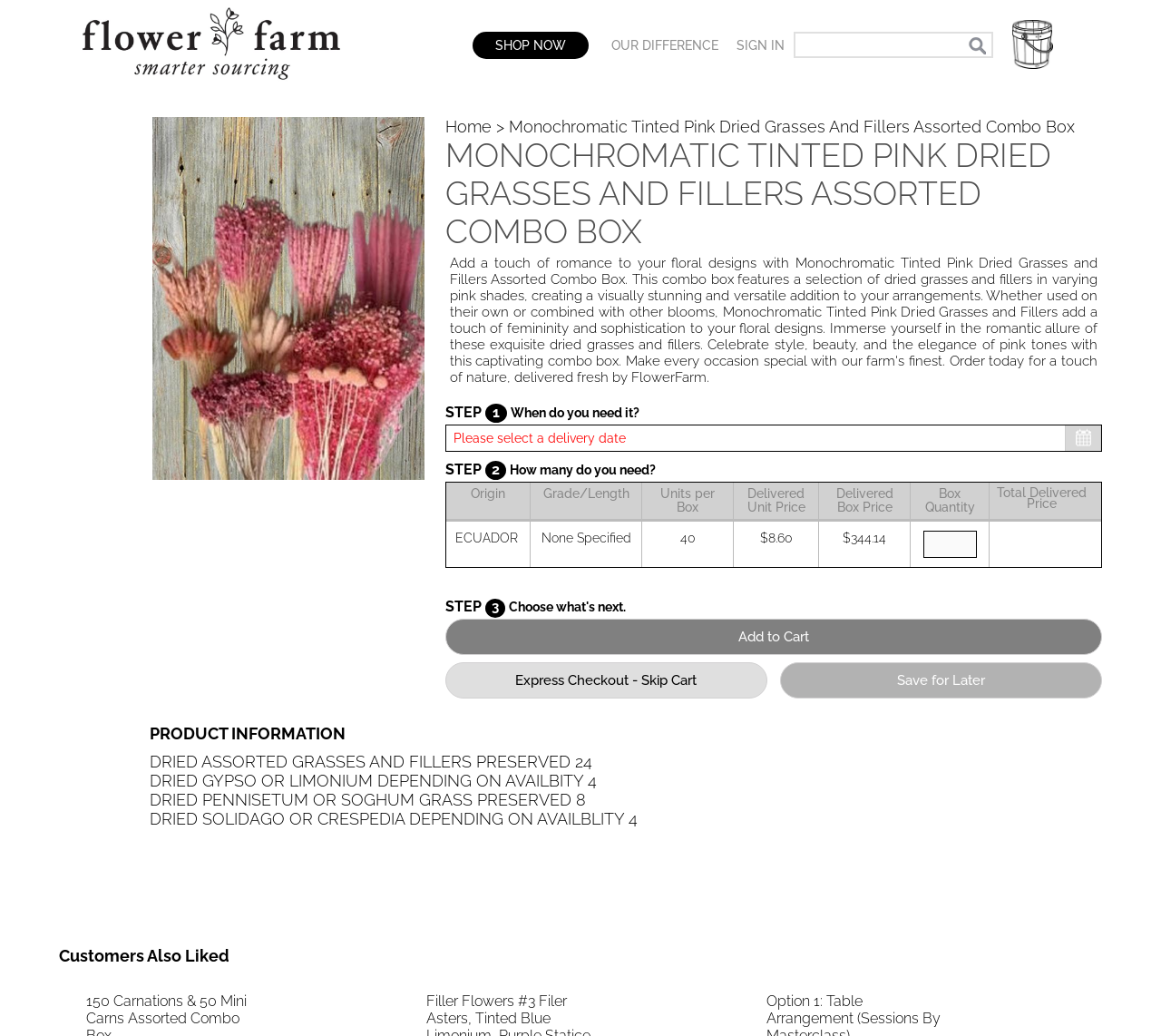Refer to the element description aria-label="Show Cart" and identify the corresponding bounding box in the screenshot. Format the coordinates as (top-left x, top-left y, bottom-right x, bottom-right y) with values in the range of 0 to 1.

[0.869, 0.017, 0.91, 0.069]